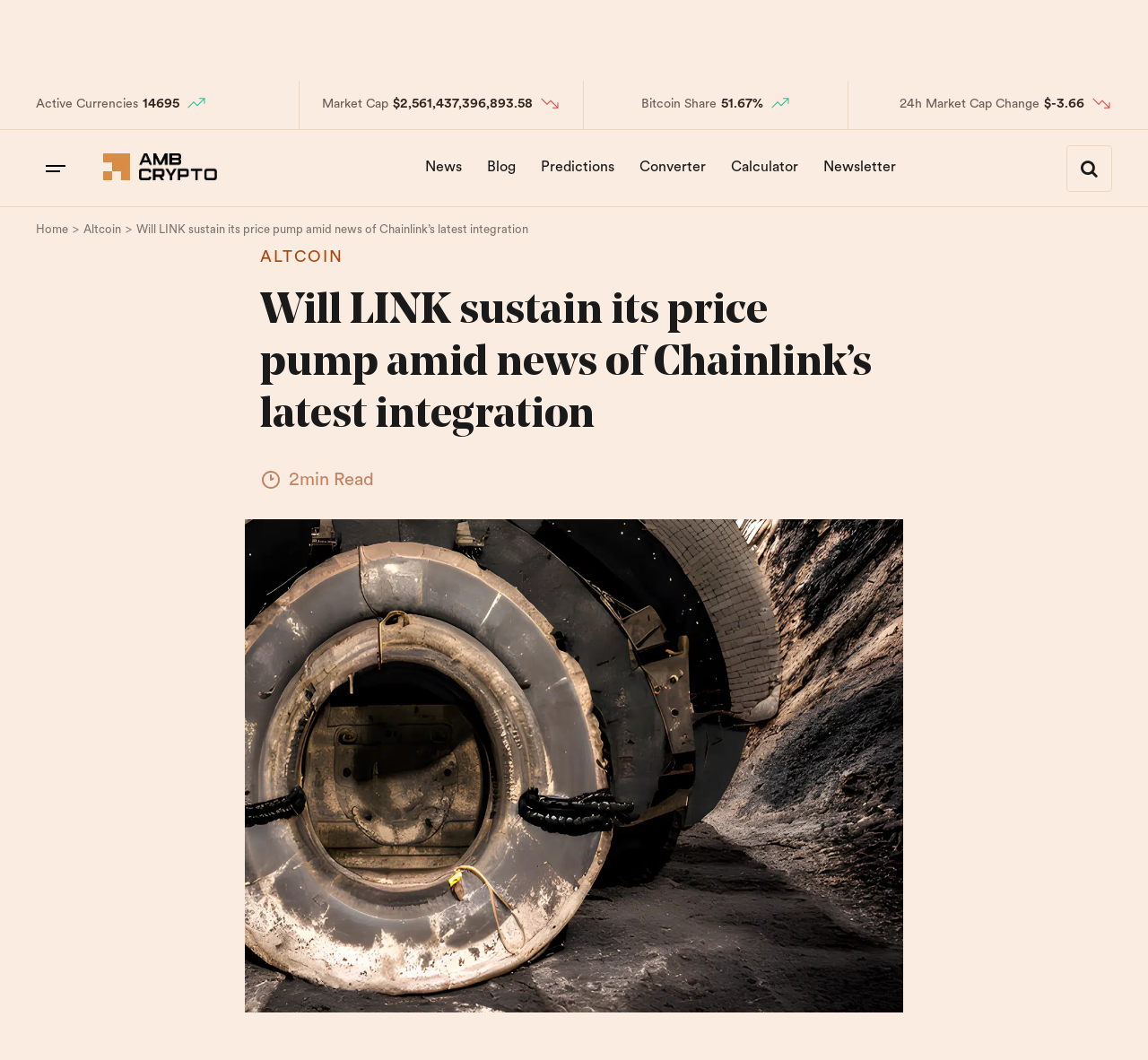Determine the bounding box coordinates of the element's region needed to click to follow the instruction: "Read the article about Chainlink's latest integration". Provide these coordinates as four float numbers between 0 and 1, formatted as [left, top, right, bottom].

[0.227, 0.27, 0.773, 0.417]